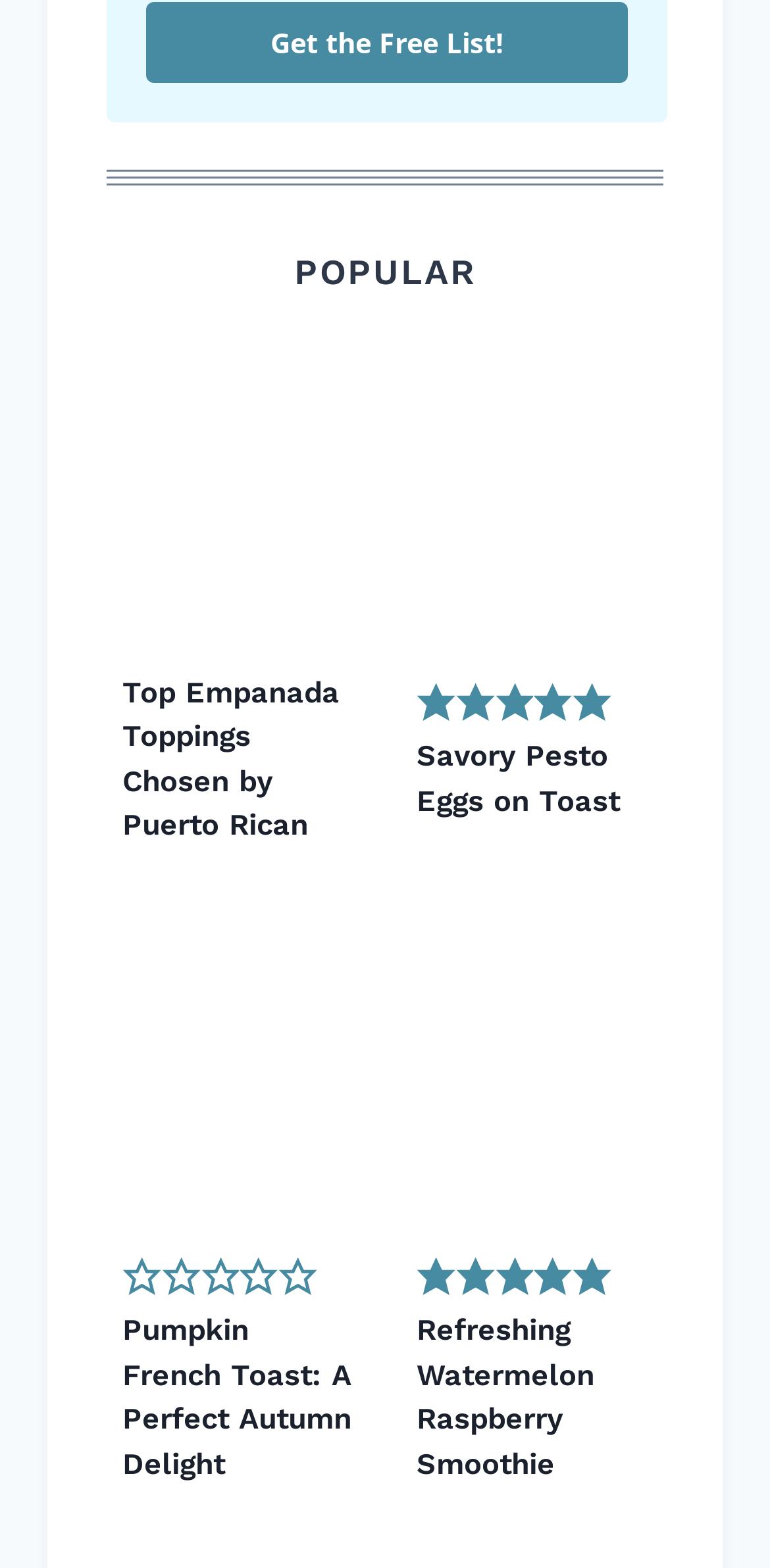Provide a one-word or short-phrase answer to the question:
How many rating options are available for each recipe?

5